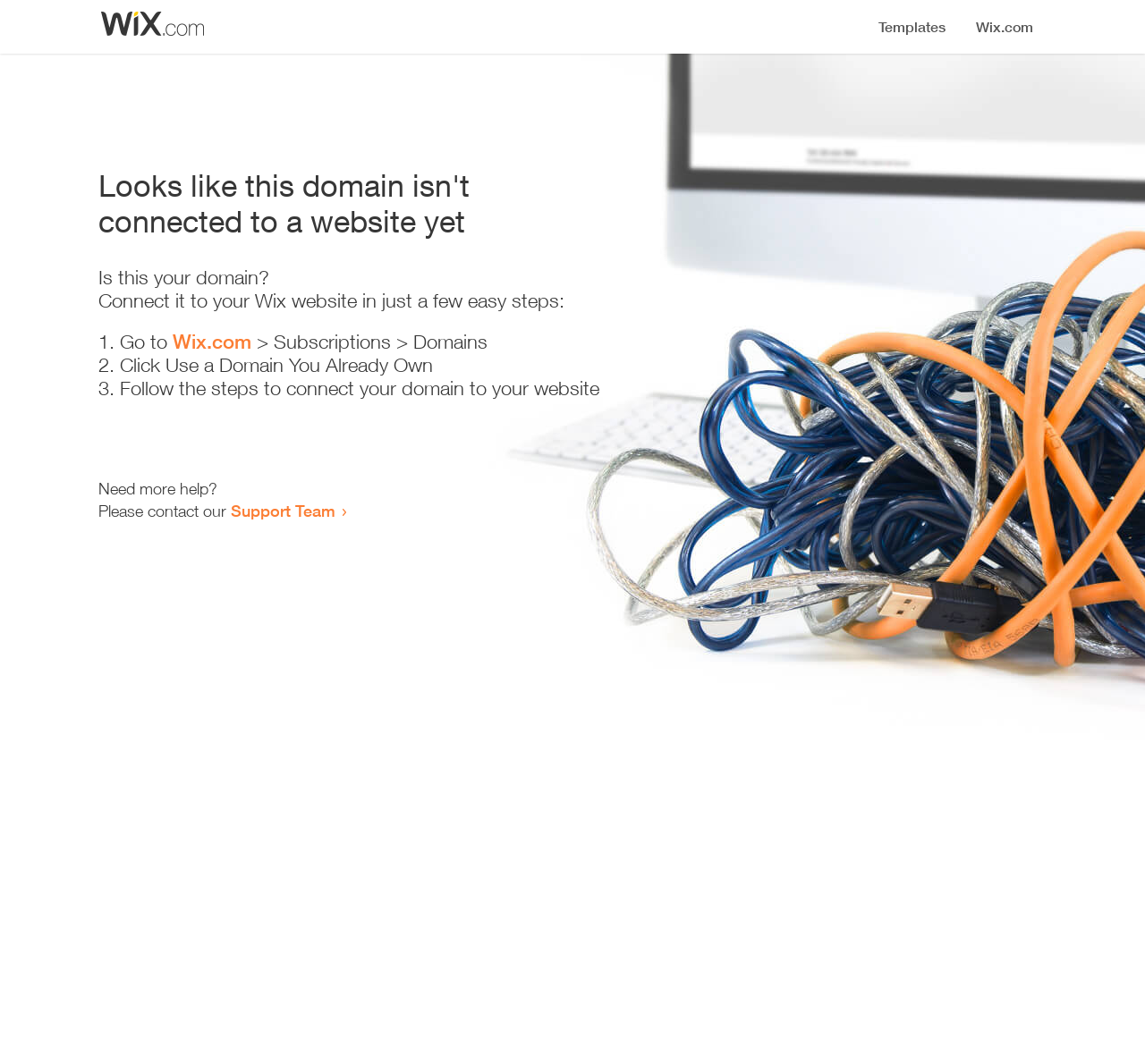Give an extensive and precise description of the webpage.

The webpage appears to be an error page, indicating that a domain is not connected to a website yet. At the top, there is a small image, likely a logo or icon. Below the image, a prominent heading reads "Looks like this domain isn't connected to a website yet". 

Underneath the heading, there is a series of instructions to connect the domain to a Wix website. The instructions are presented in a step-by-step format, with each step numbered and accompanied by a brief description. The first step is to go to Wix.com, followed by navigating to the Subscriptions and Domains section. The second step is to click "Use a Domain You Already Own", and the third step is to follow the instructions to connect the domain to the website.

At the bottom of the page, there is a section offering additional help, with a message "Need more help?" followed by an invitation to contact the Support Team via a link.